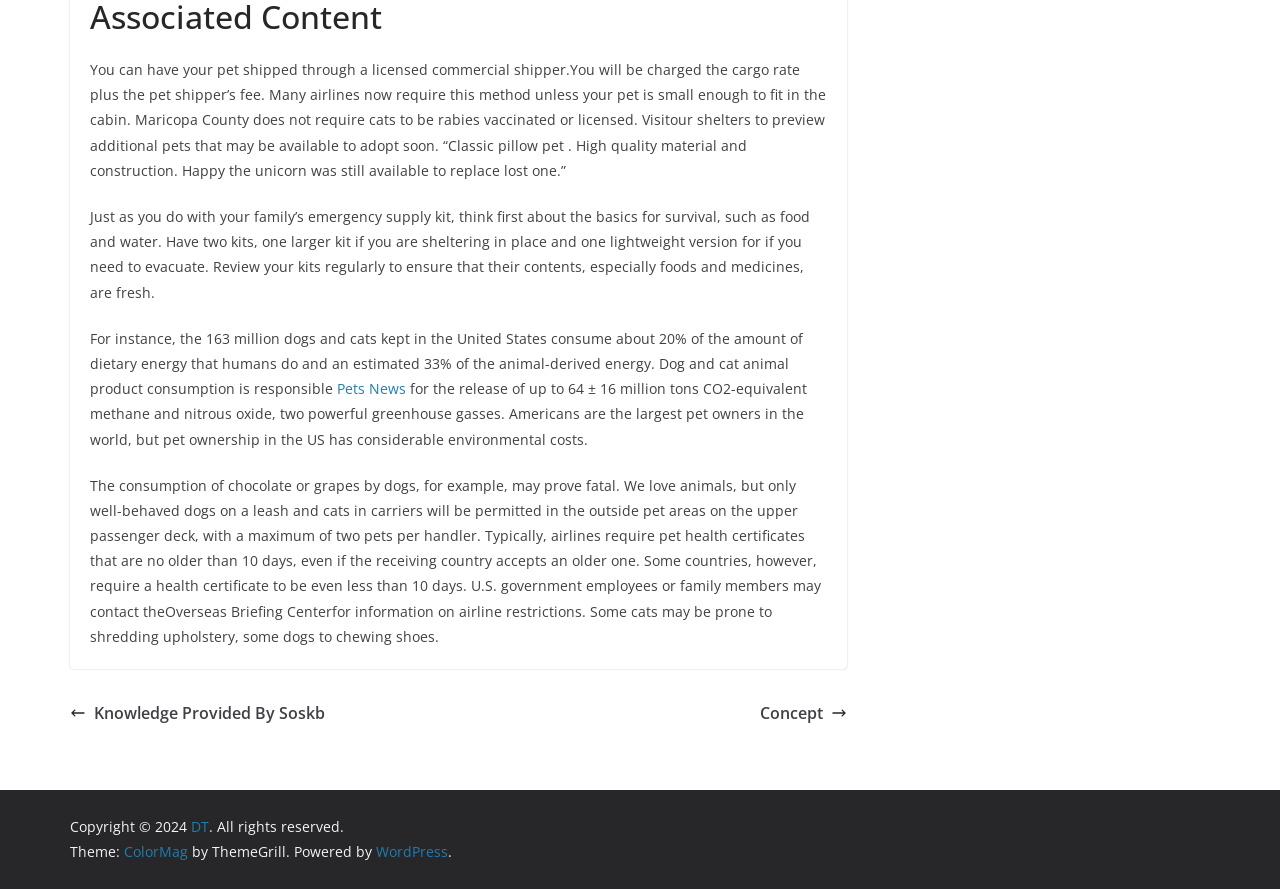Please examine the image and provide a detailed answer to the question: What is the purpose of a pet emergency kit?

The text suggests that a pet emergency kit should include basics for survival, such as food and water, in case of an emergency or evacuation.